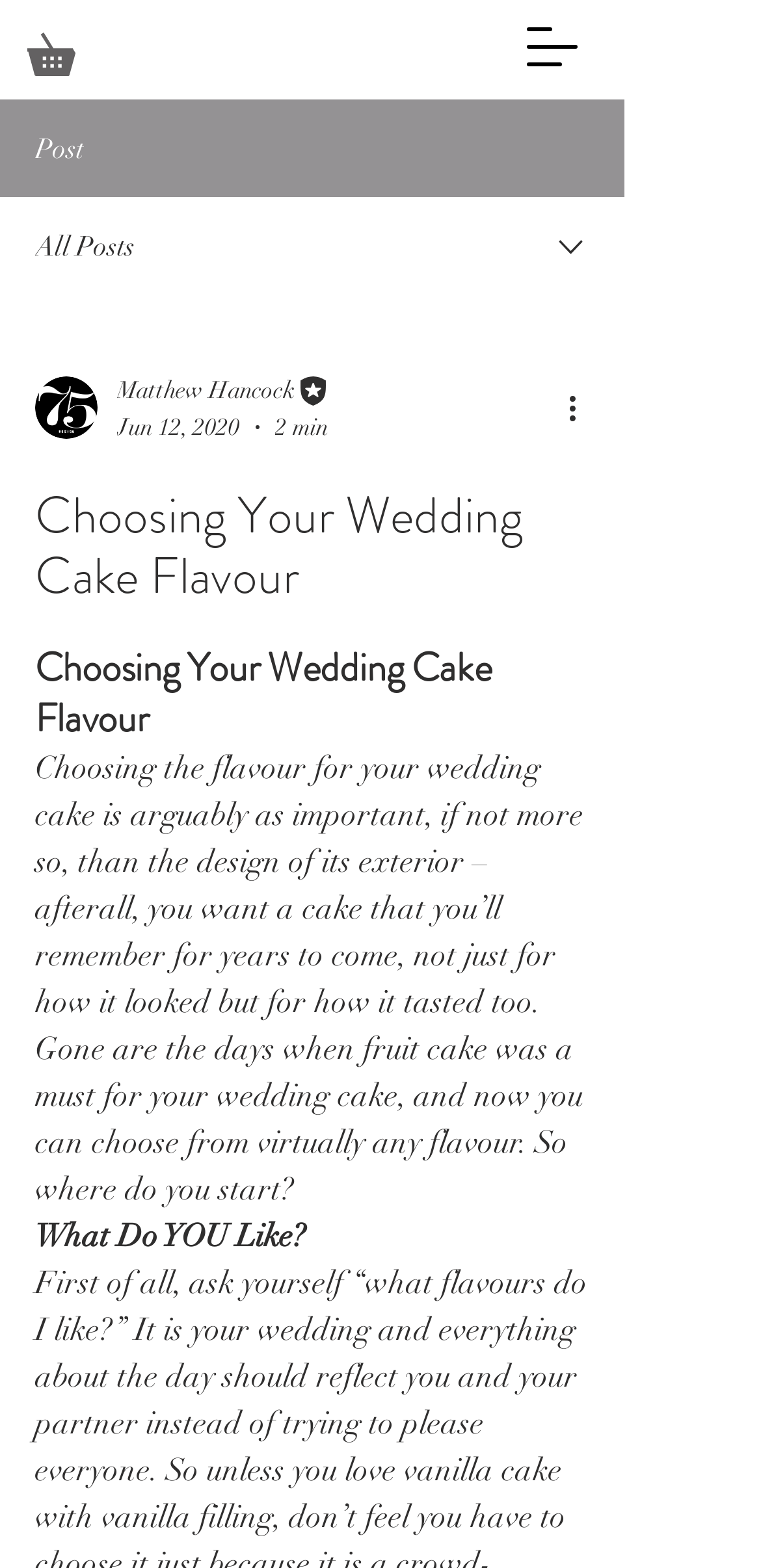Is the article part of a series?
Refer to the screenshot and answer in one word or phrase.

Yes